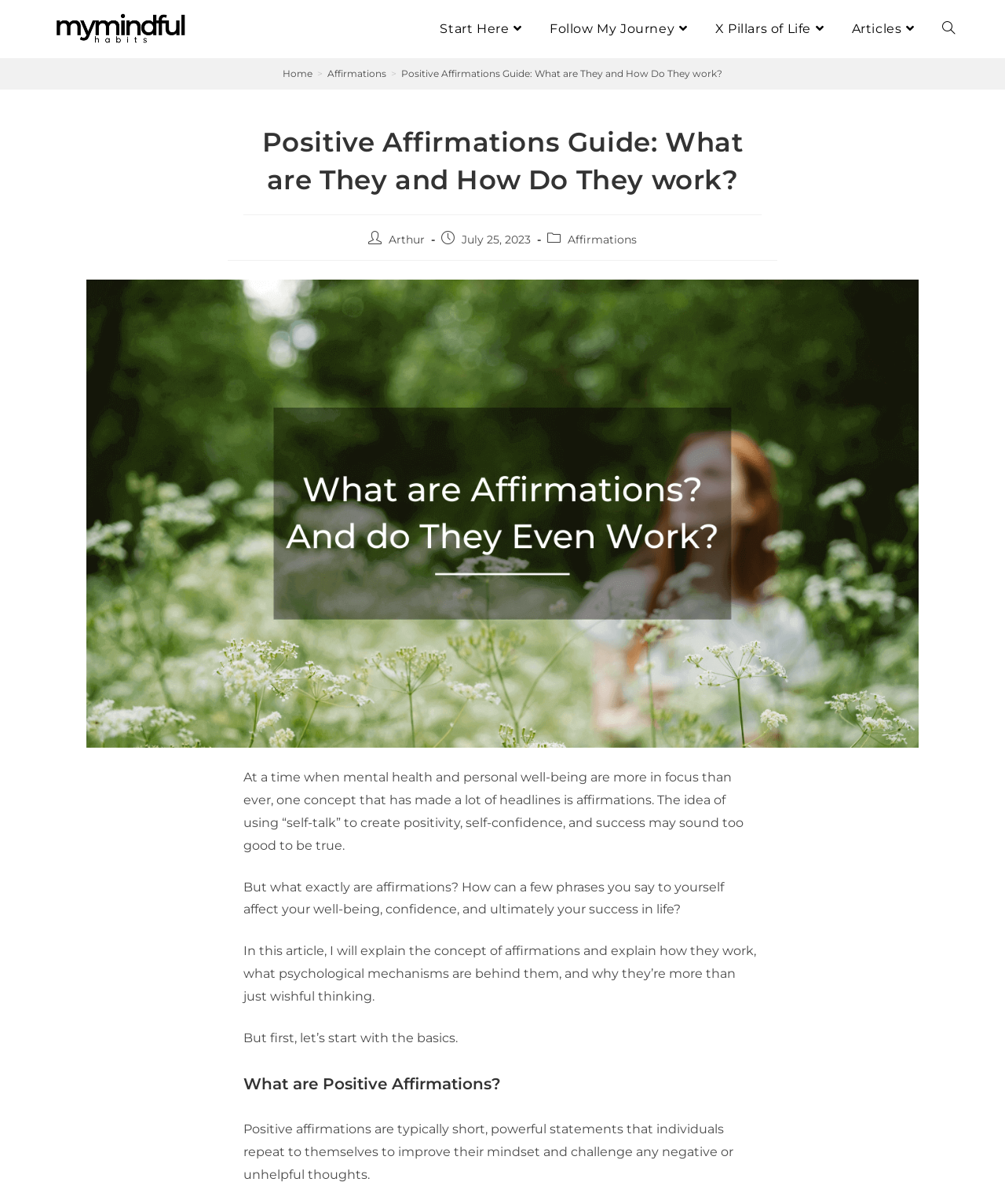Please specify the bounding box coordinates of the element that should be clicked to execute the given instruction: 'Enter email'. Ensure the coordinates are four float numbers between 0 and 1, expressed as [left, top, right, bottom].

None